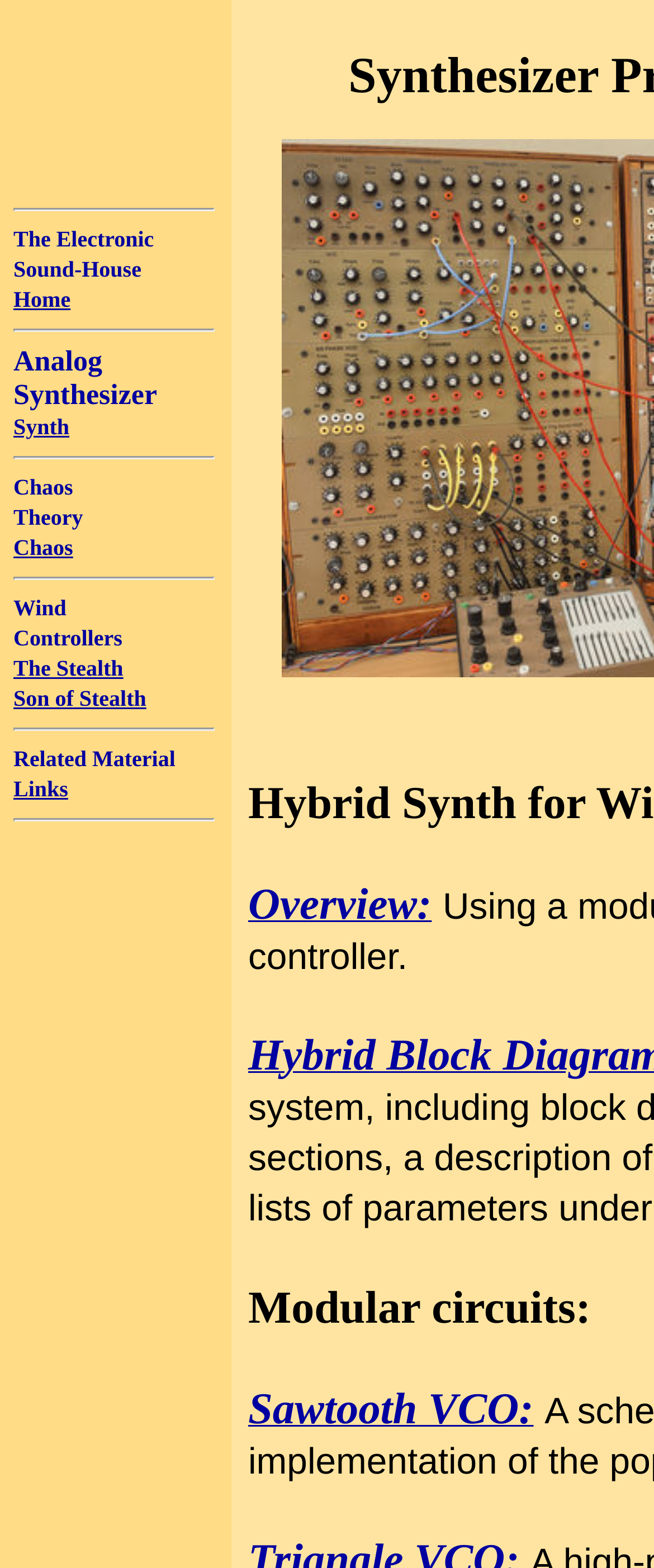Please locate the clickable area by providing the bounding box coordinates to follow this instruction: "check related material".

[0.021, 0.495, 0.104, 0.511]